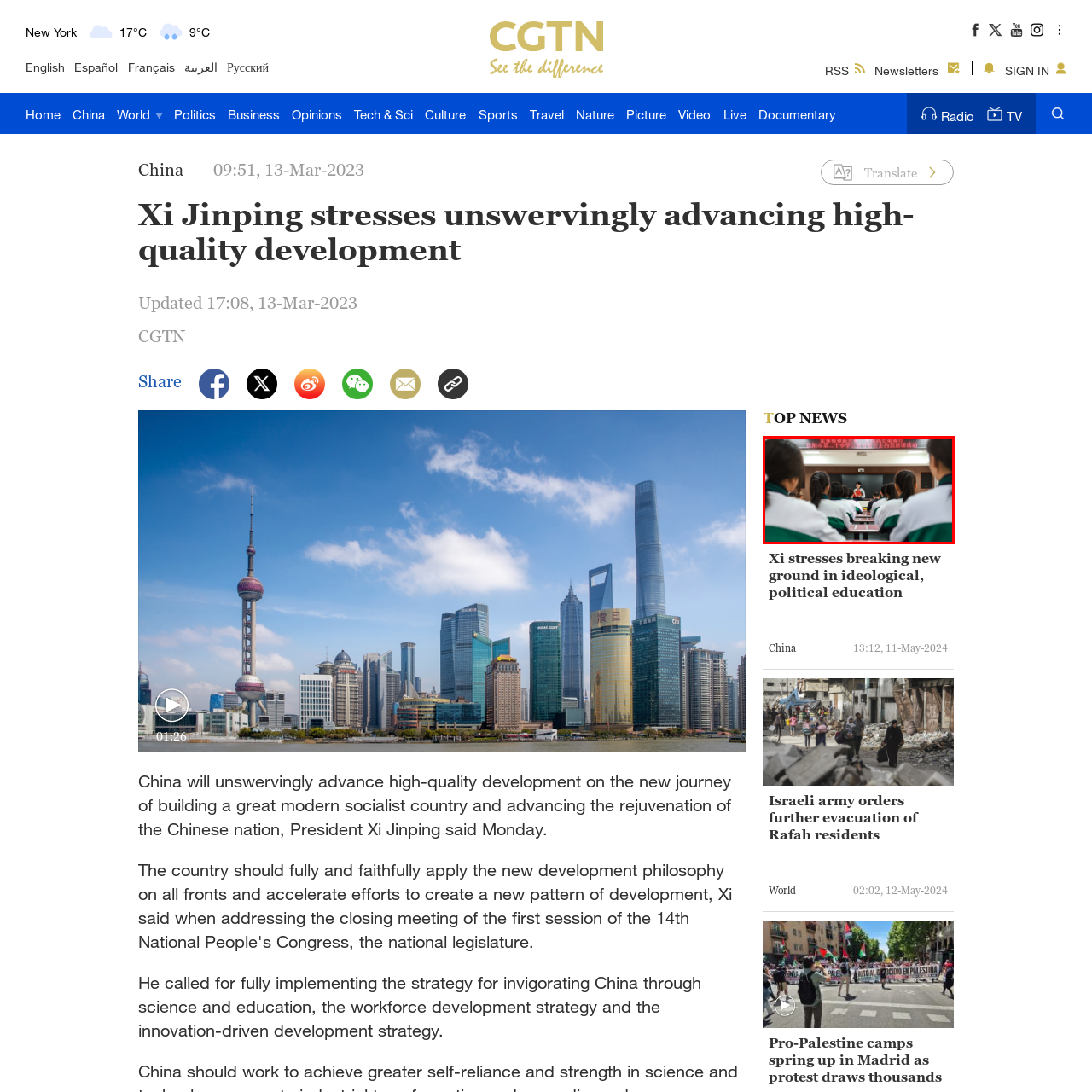Pay attention to the image highlighted by the red border, What is the atmosphere in the classroom? Please give a one-word or short phrase answer.

Focused and studious